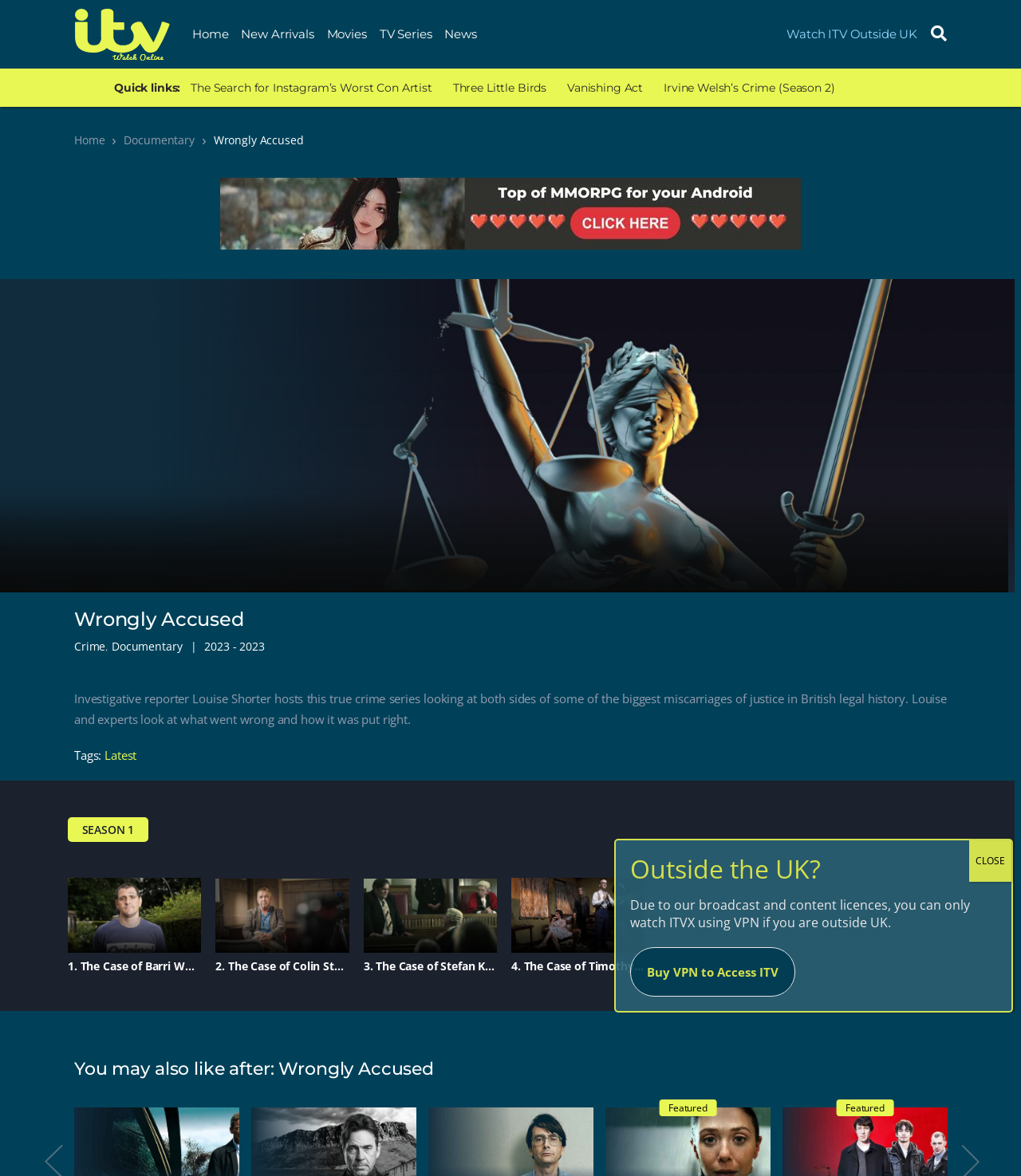Could you find the bounding box coordinates of the clickable area to complete this instruction: "Click the 'Rituals' breadcrumb"?

None